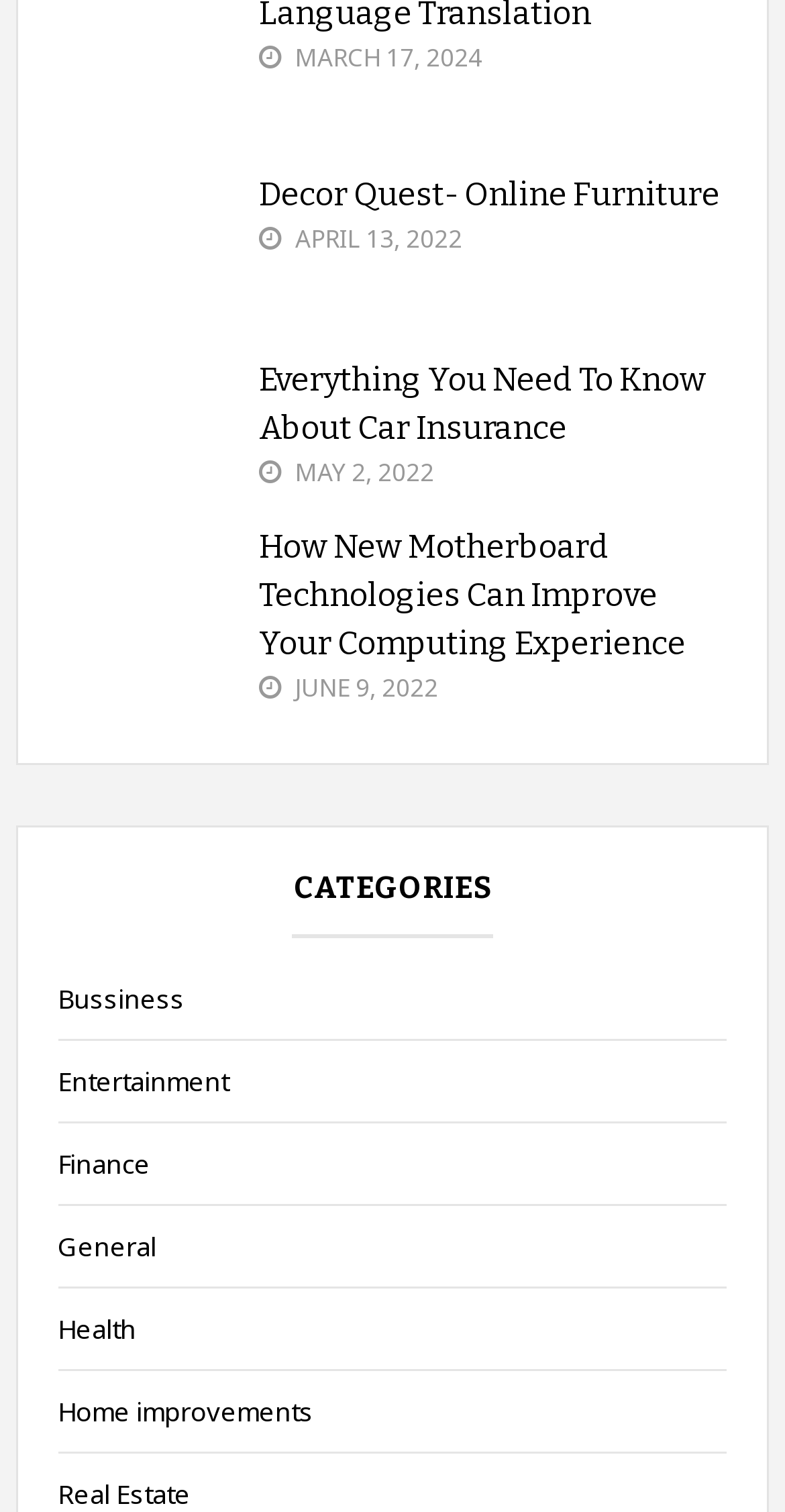Please identify the bounding box coordinates of the area that needs to be clicked to follow this instruction: "read about Home improvements".

[0.074, 0.921, 0.399, 0.945]